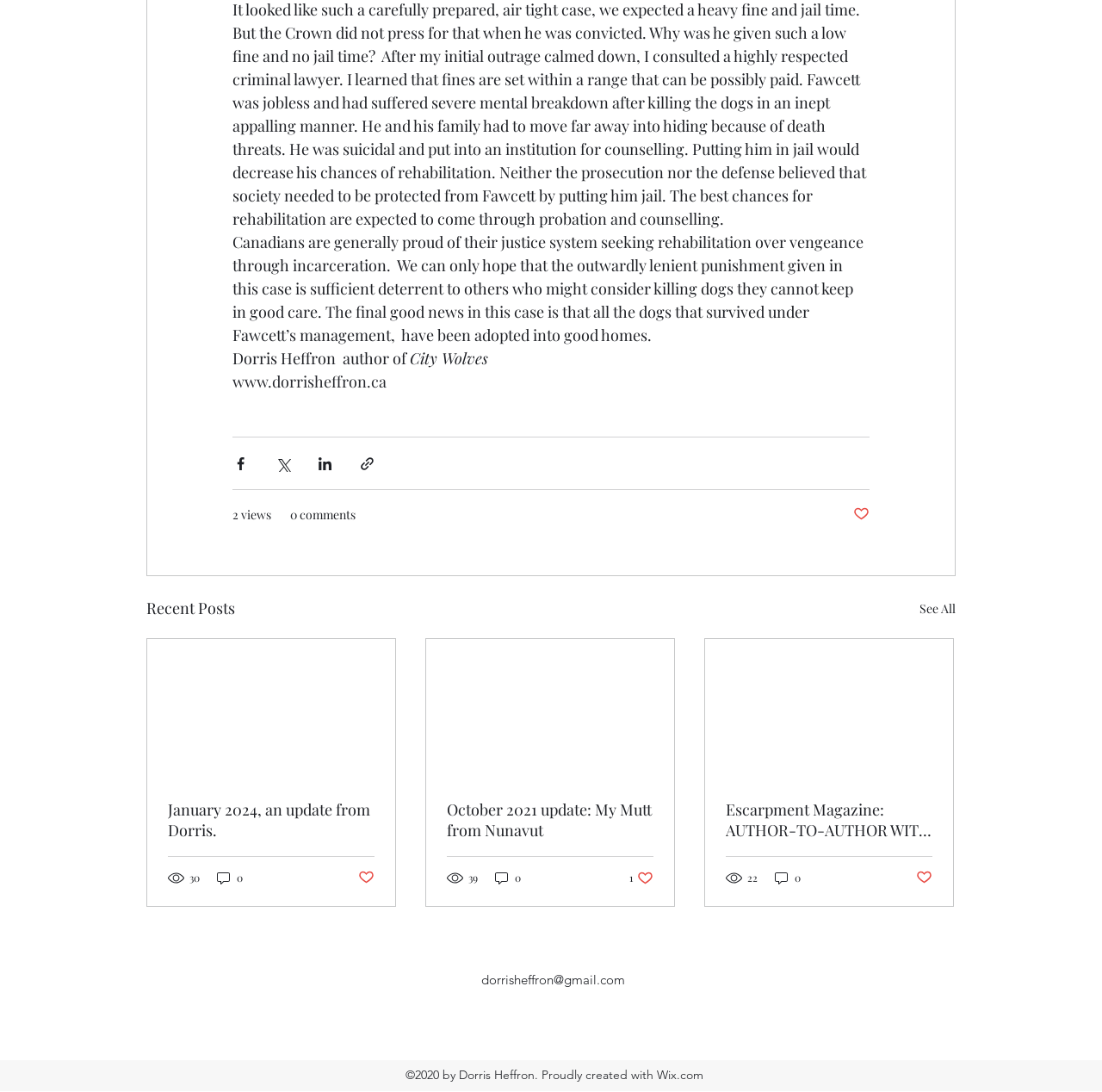Can you find the bounding box coordinates of the area I should click to execute the following instruction: "Share via Facebook"?

[0.211, 0.417, 0.226, 0.432]